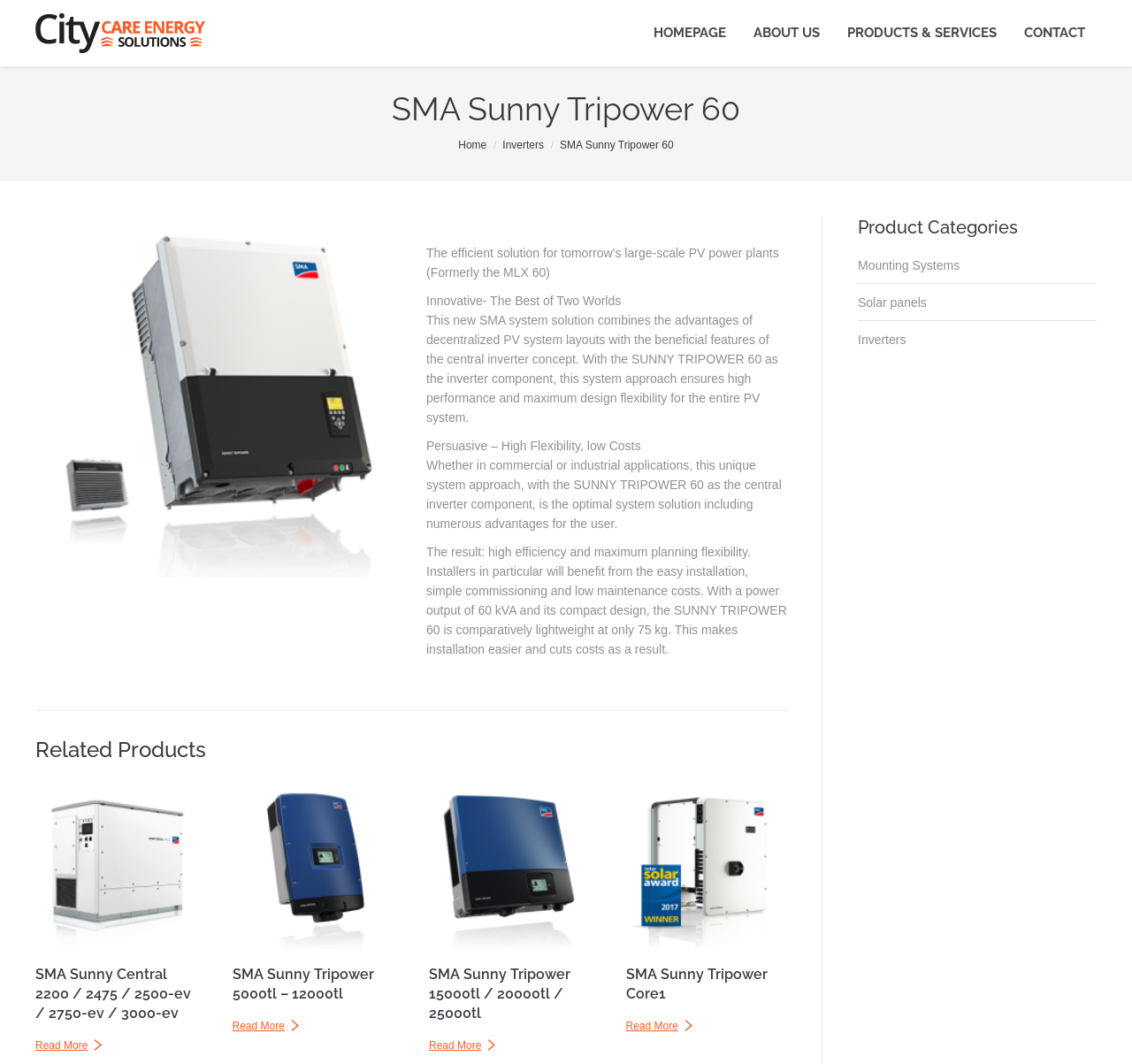Given the element description: "Products & Services", predict the bounding box coordinates of the UI element it refers to, using four float numbers between 0 and 1, i.e., [left, top, right, bottom].

[0.747, 0.016, 0.881, 0.047]